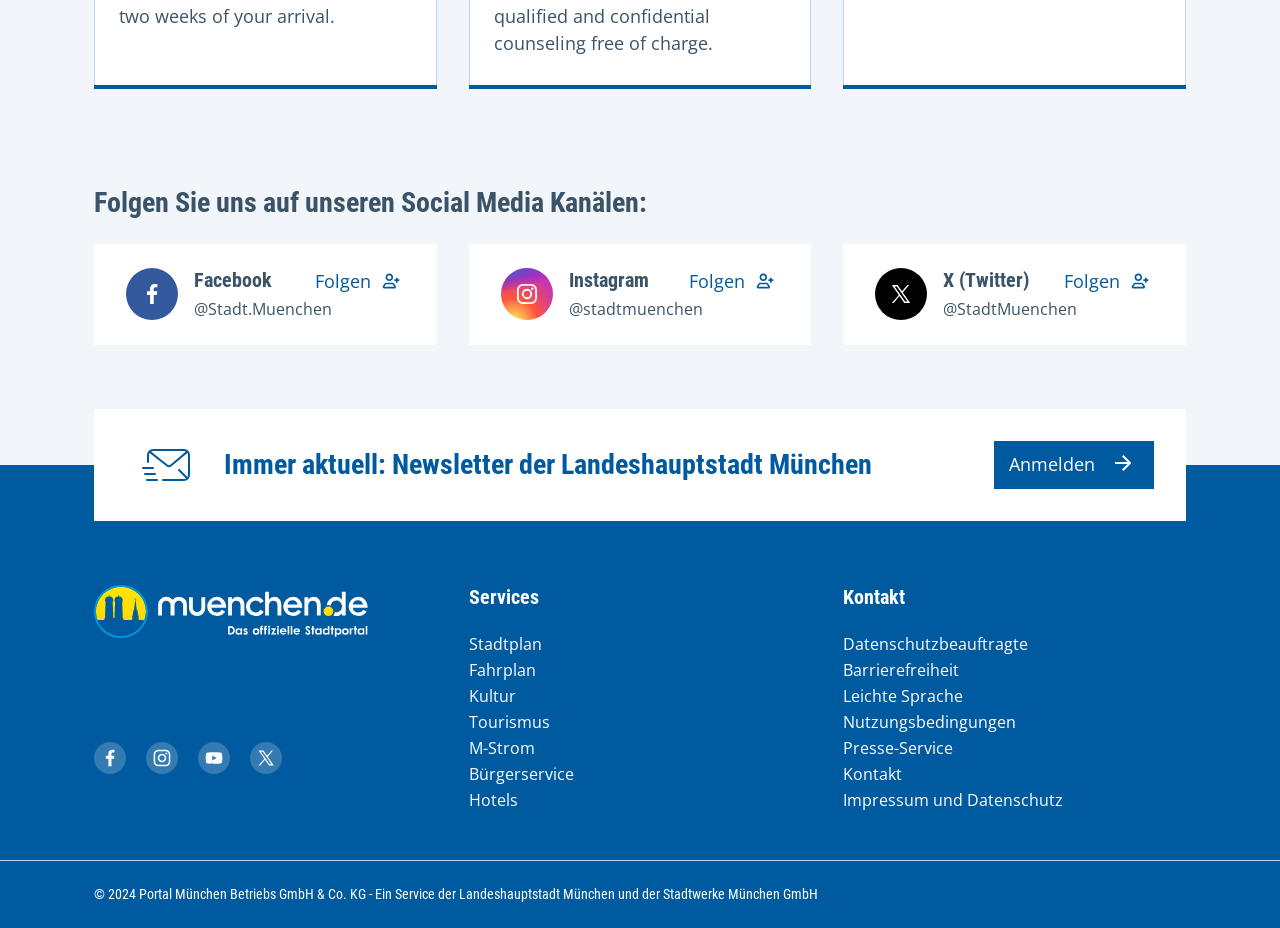Please identify the bounding box coordinates of where to click in order to follow the instruction: "View the Impressum and Datenschutz".

[0.659, 0.85, 0.831, 0.873]